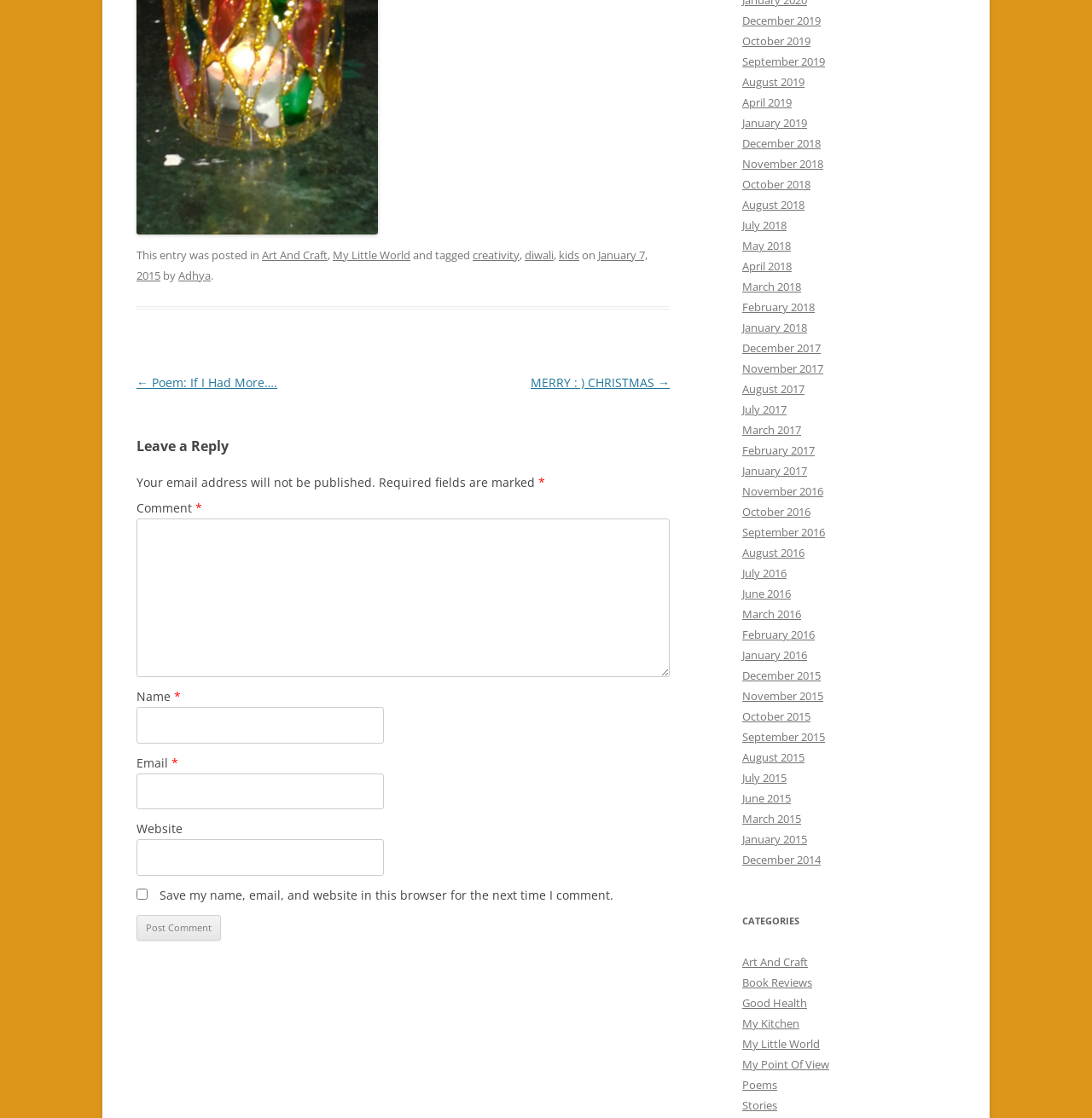Determine the bounding box coordinates for the element that should be clicked to follow this instruction: "Click the 'Art And Craft' category link". The coordinates should be given as four float numbers between 0 and 1, in the format [left, top, right, bottom].

[0.68, 0.854, 0.74, 0.868]